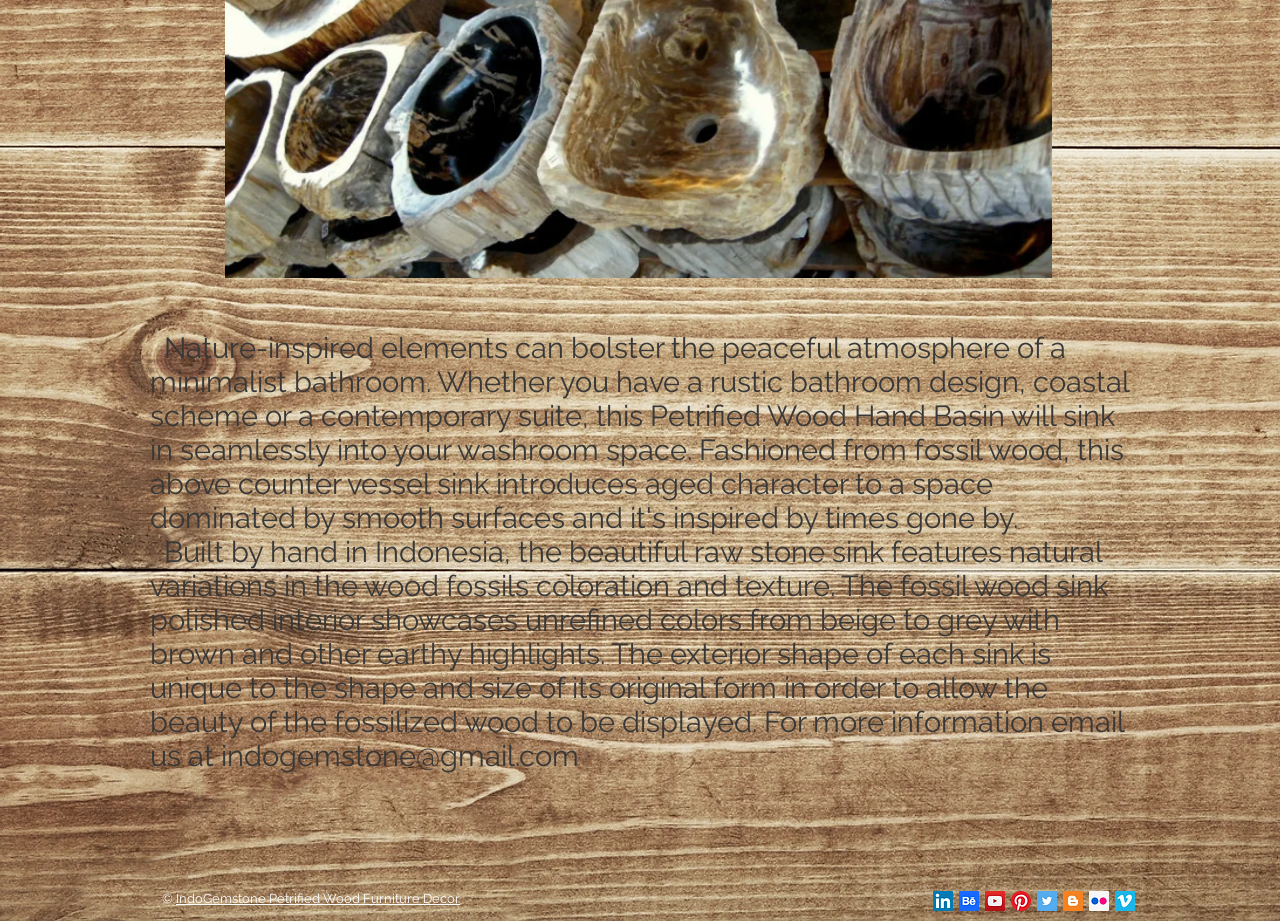Please provide the bounding box coordinate of the region that matches the element description: December 27, 2023. Coordinates should be in the format (top-left x, top-left y, bottom-right x, bottom-right y) and all values should be between 0 and 1.

None